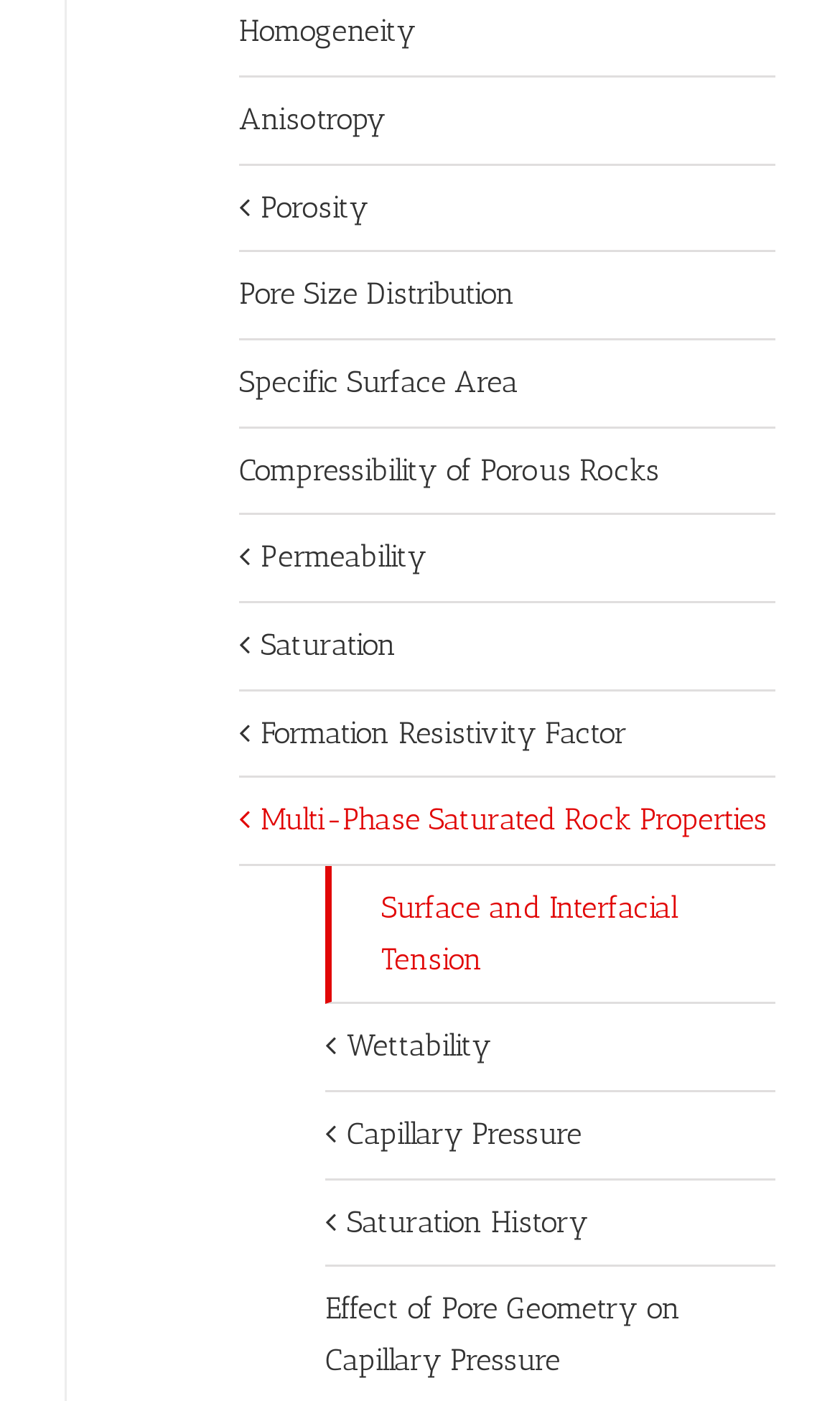What is the topic of the links in the middle section?
Provide a short answer using one word or a brief phrase based on the image.

Rock properties